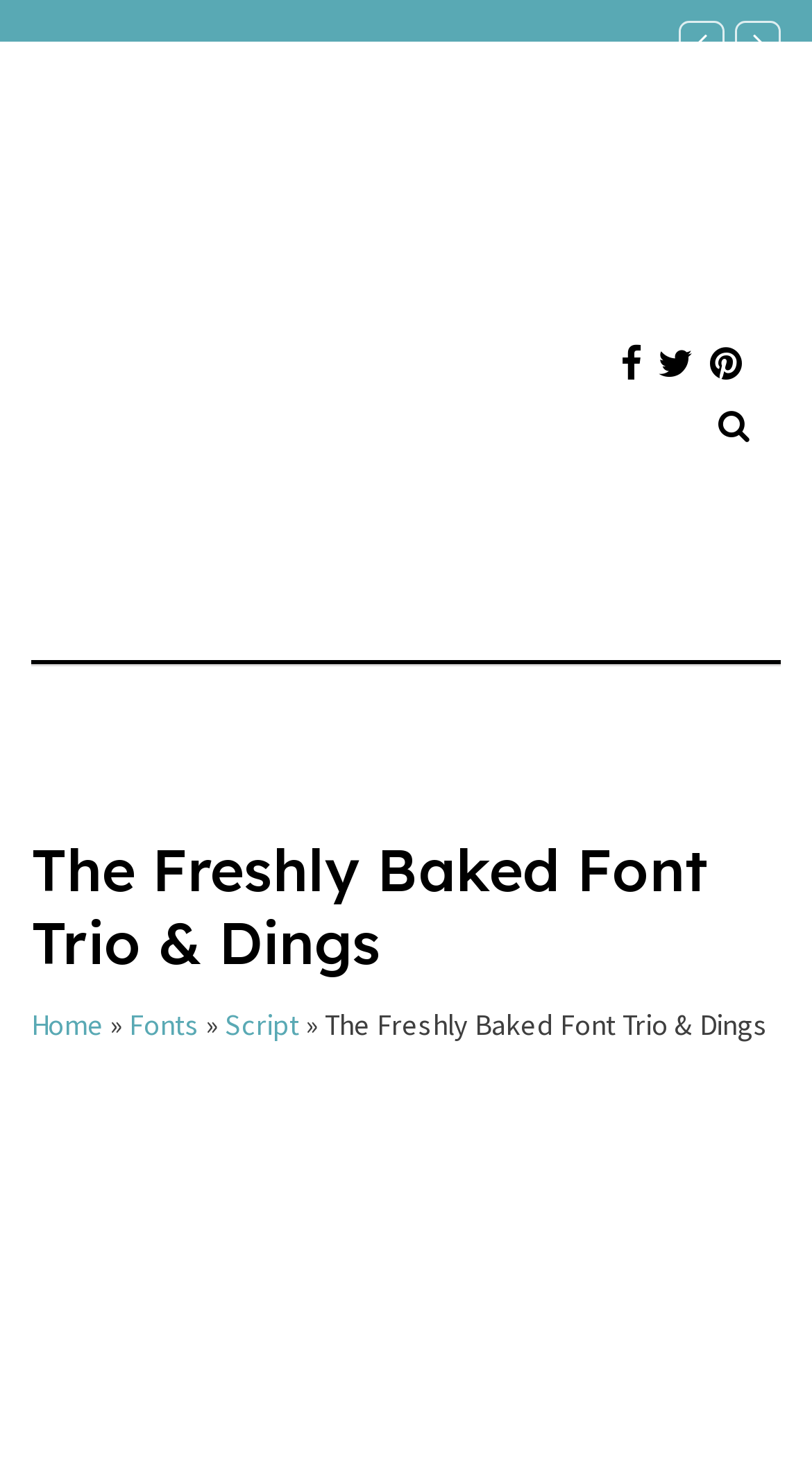What is the logo of the website?
Please provide a single word or phrase as the answer based on the screenshot.

Basedroid.com